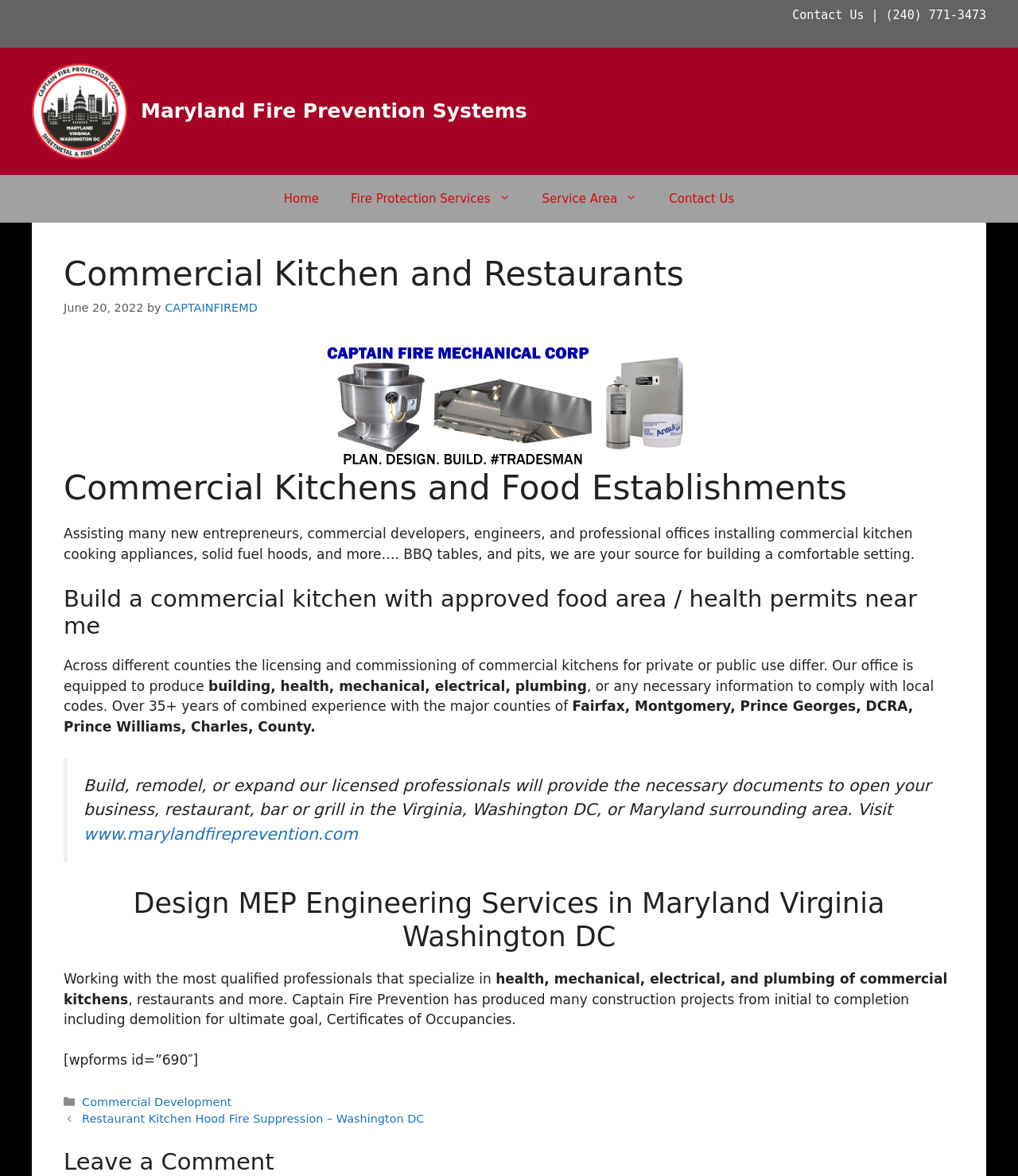Please specify the bounding box coordinates for the clickable region that will help you carry out the instruction: "Read about commercial kitchen and restaurants".

[0.062, 0.293, 0.938, 0.432]